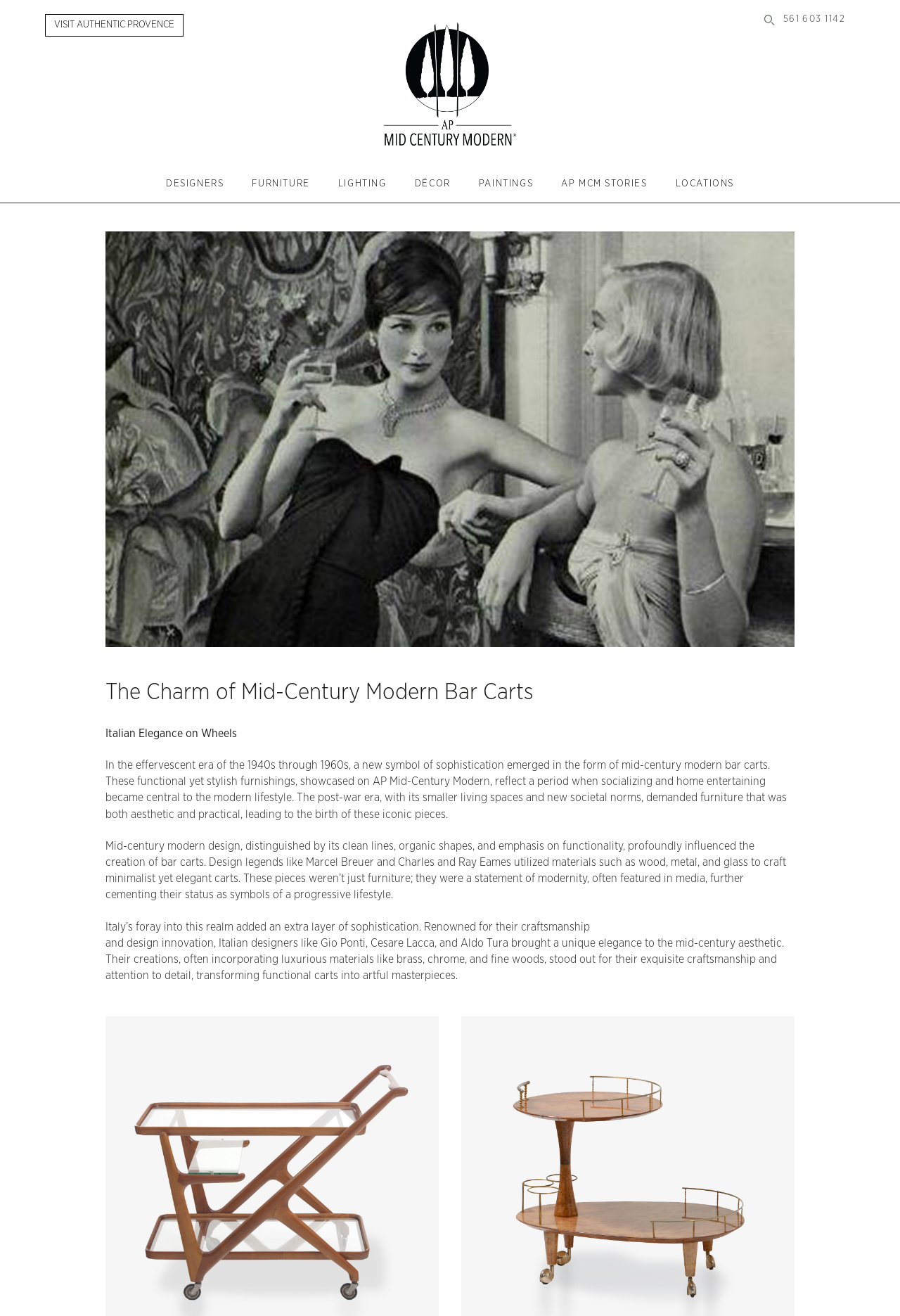What is the main topic of this webpage?
Please answer the question with a detailed response using the information from the screenshot.

Based on the content of the webpage, it appears that the main topic is mid-century modern bar carts, as indicated by the heading 'The Charm of Mid-Century Modern Bar Carts' and the descriptive text that follows.